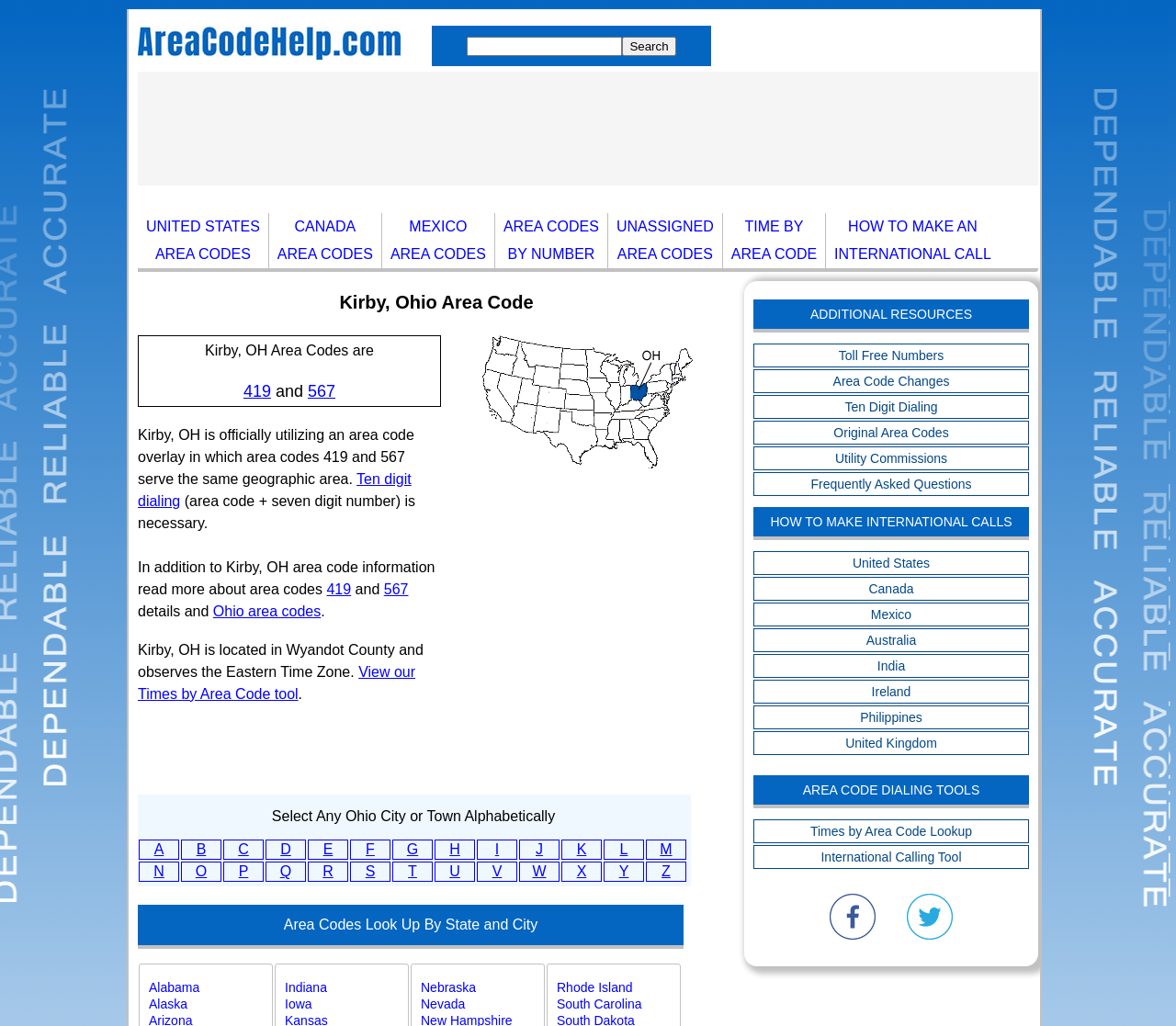Identify the bounding box coordinates of the element that should be clicked to fulfill this task: "Learn about area code 419". The coordinates should be provided as four float numbers between 0 and 1, i.e., [left, top, right, bottom].

[0.207, 0.372, 0.23, 0.39]